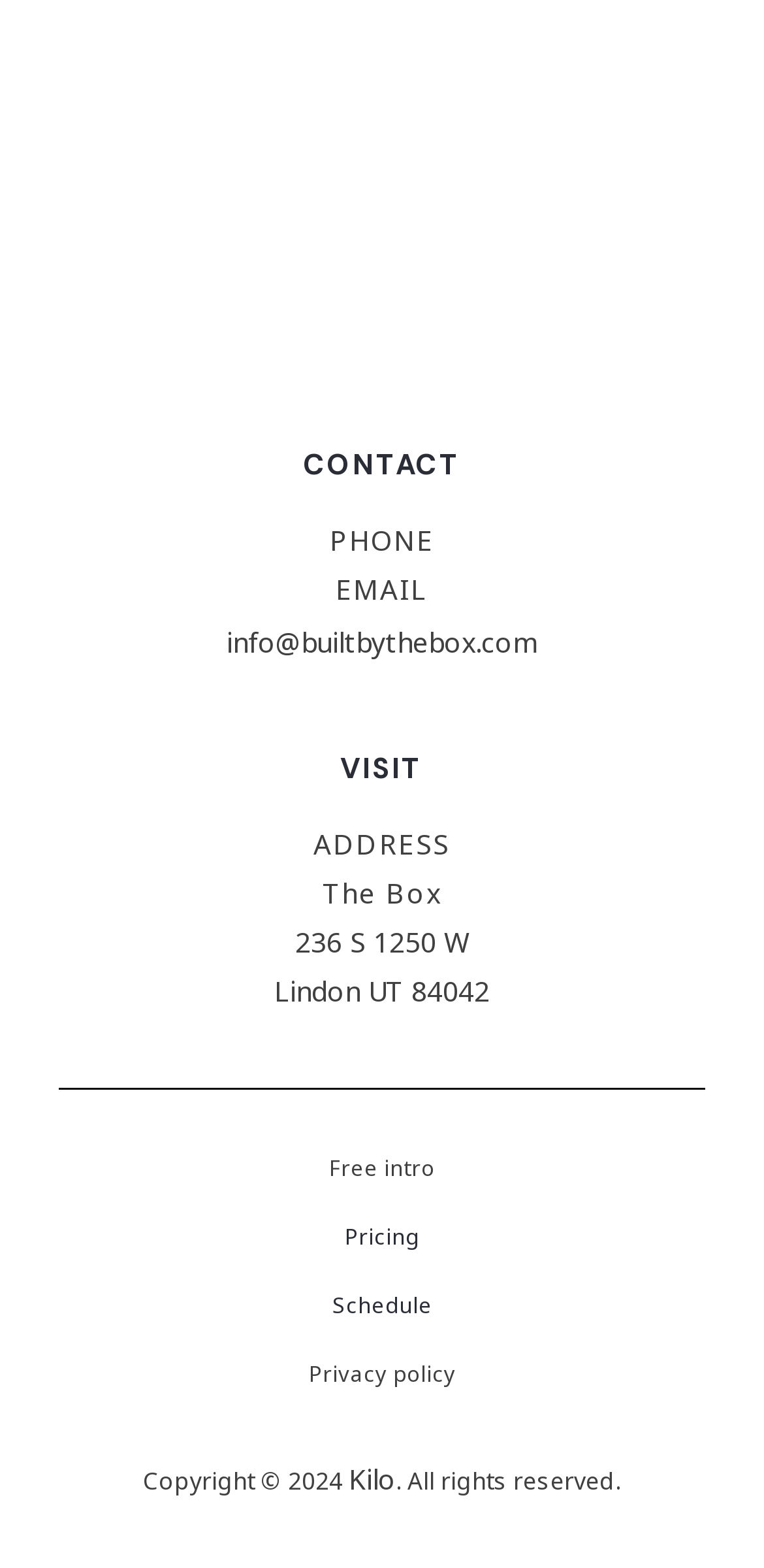What is the email address?
Using the image as a reference, give a one-word or short phrase answer.

info@builtbythebox.com